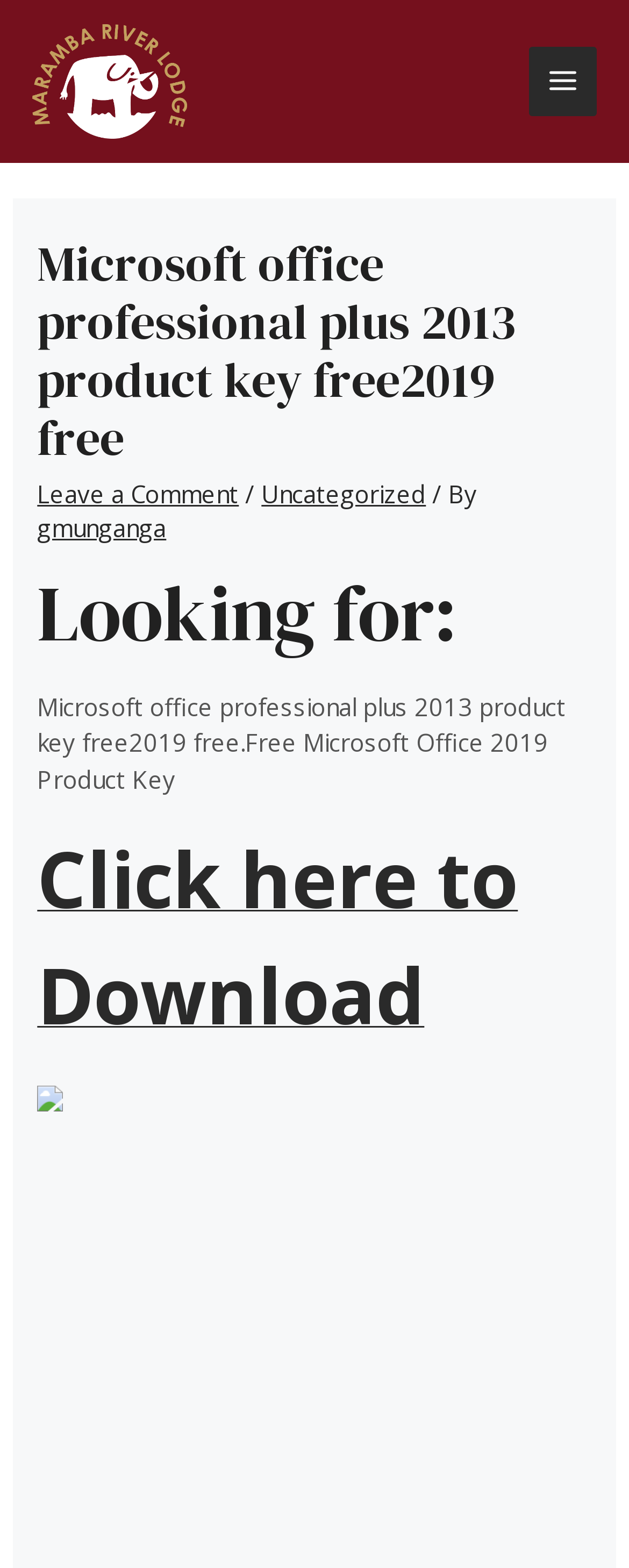Please extract and provide the main headline of the webpage.

Microsoft office professional plus 2013 product key free2019 free